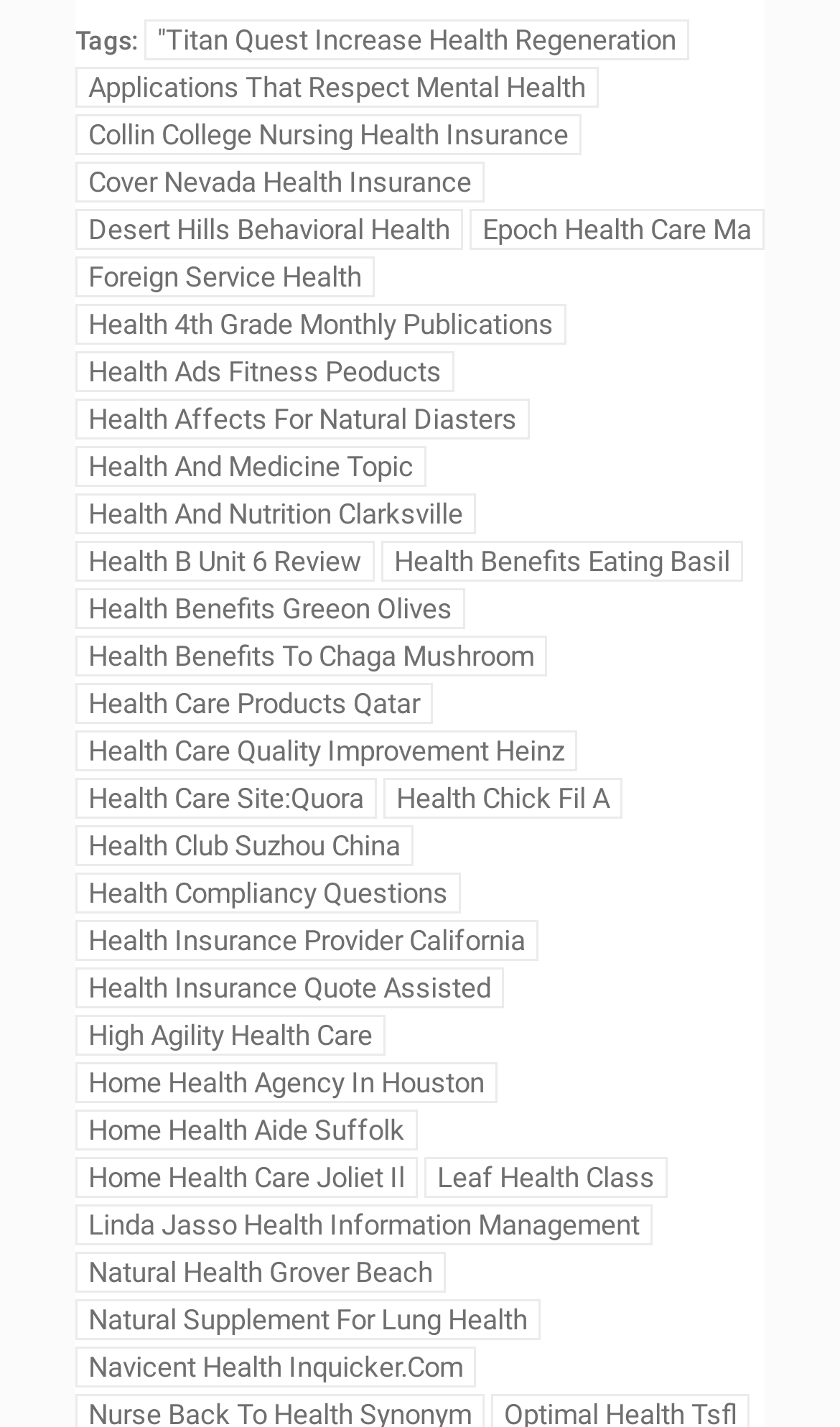Indicate the bounding box coordinates of the element that needs to be clicked to satisfy the following instruction: "Explore 'Health And Nutrition Clarksville'". The coordinates should be four float numbers between 0 and 1, i.e., [left, top, right, bottom].

[0.09, 0.345, 0.567, 0.374]